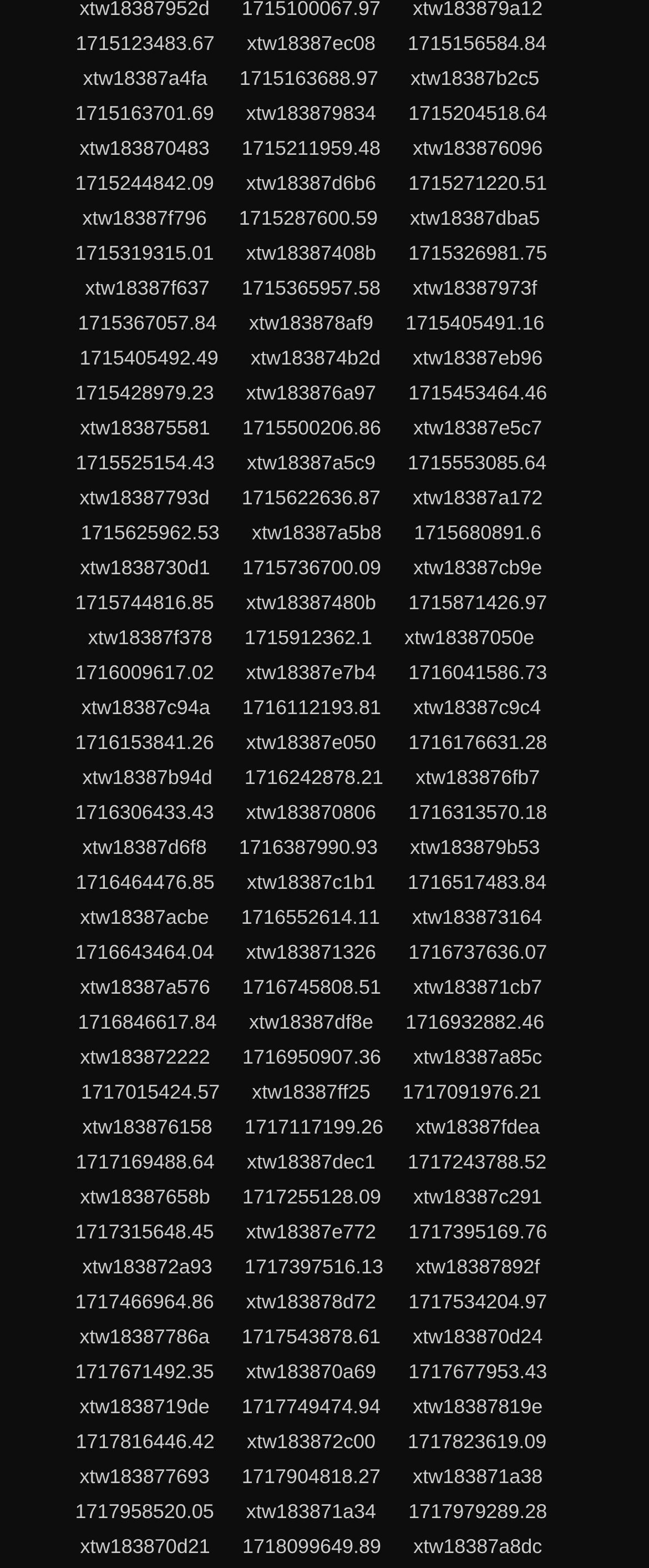Determine the bounding box coordinates of the section to be clicked to follow the instruction: "click the third link". The coordinates should be given as four float numbers between 0 and 1, formatted as [left, top, right, bottom].

[0.628, 0.018, 0.842, 0.037]